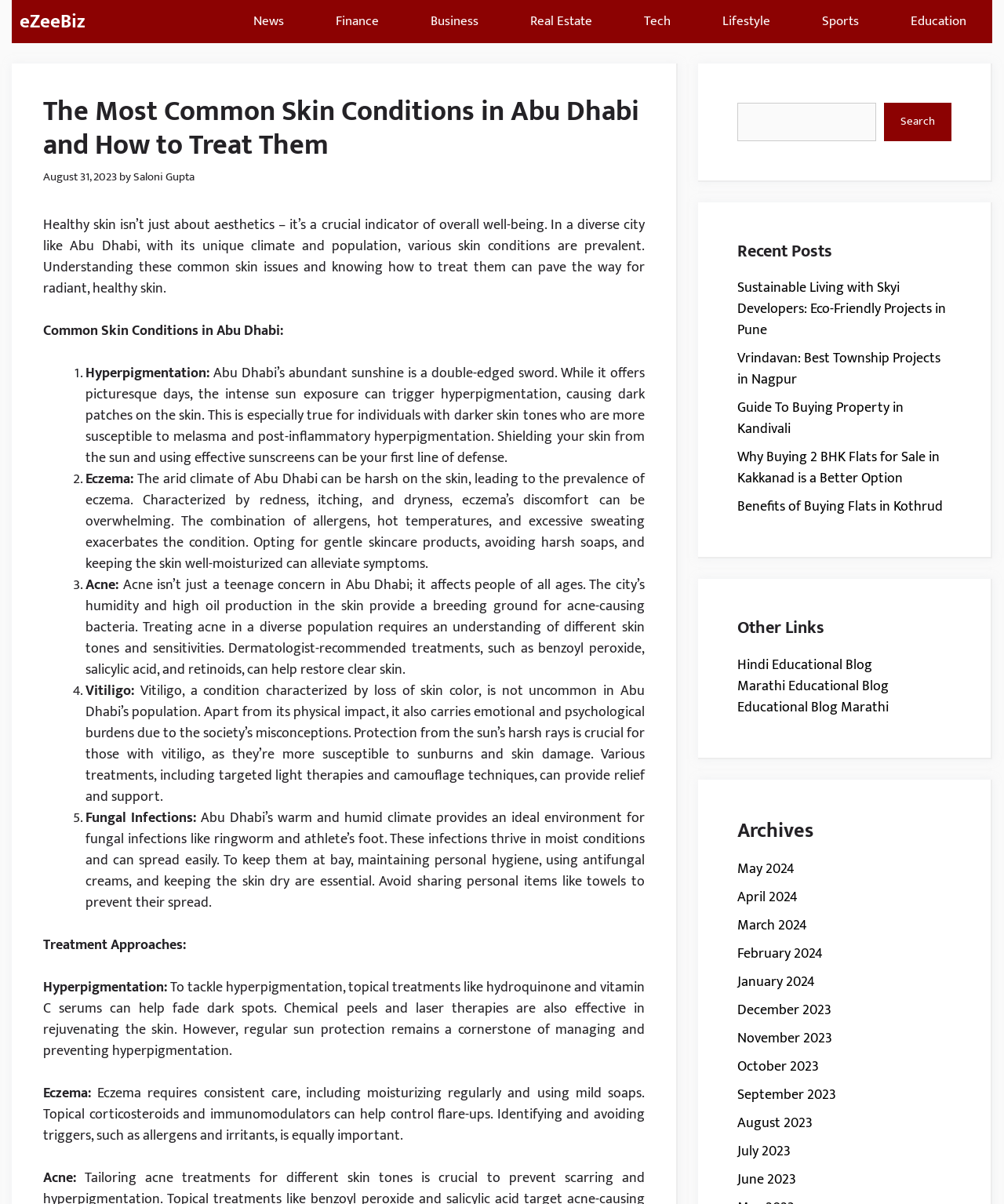Determine the bounding box coordinates of the clickable element to complete this instruction: "Read the article about Sustainable Living with Skyi Developers". Provide the coordinates in the format of four float numbers between 0 and 1, [left, top, right, bottom].

[0.734, 0.23, 0.942, 0.284]